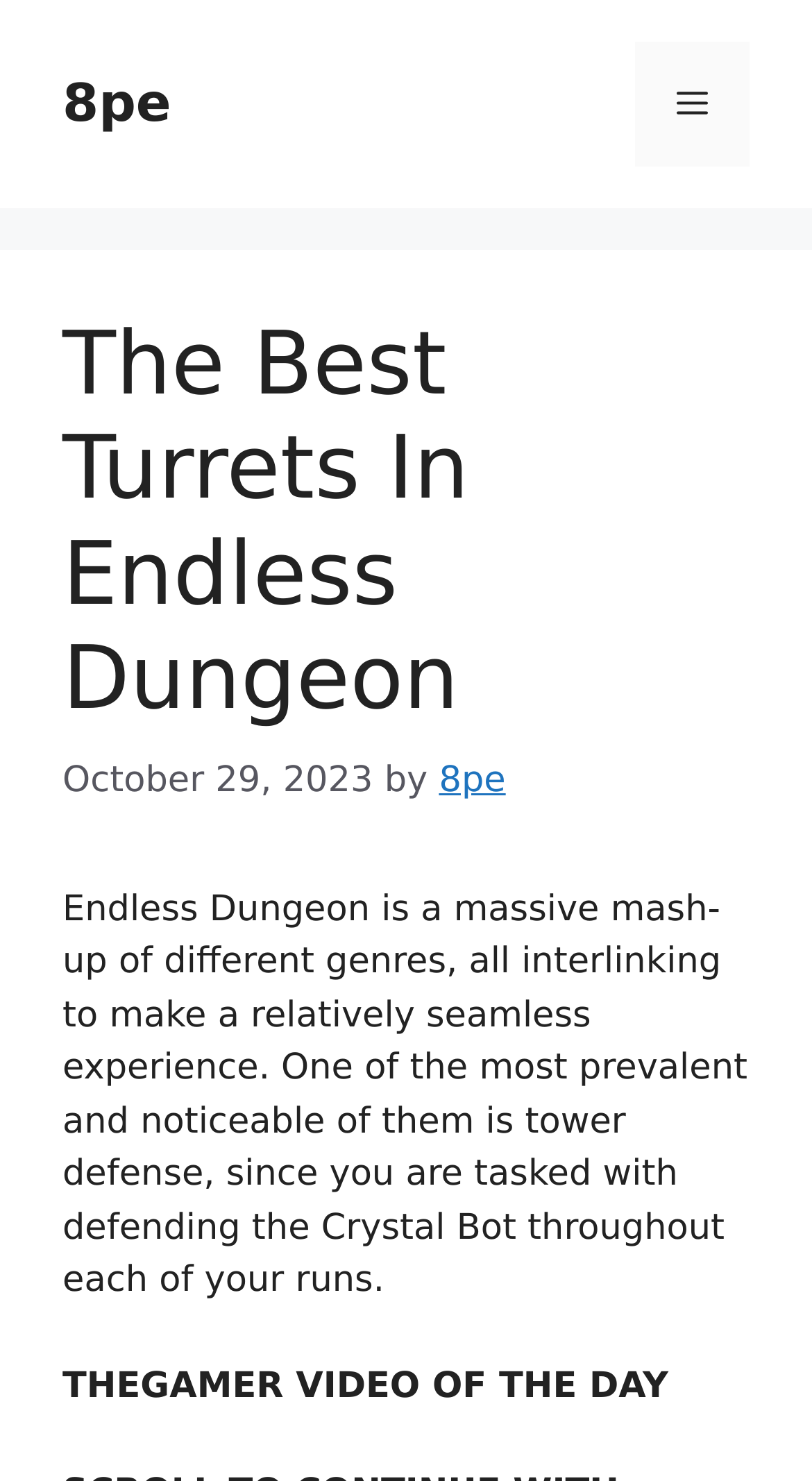What type of game is Endless Dungeon?
Provide a short answer using one word or a brief phrase based on the image.

Tower defense